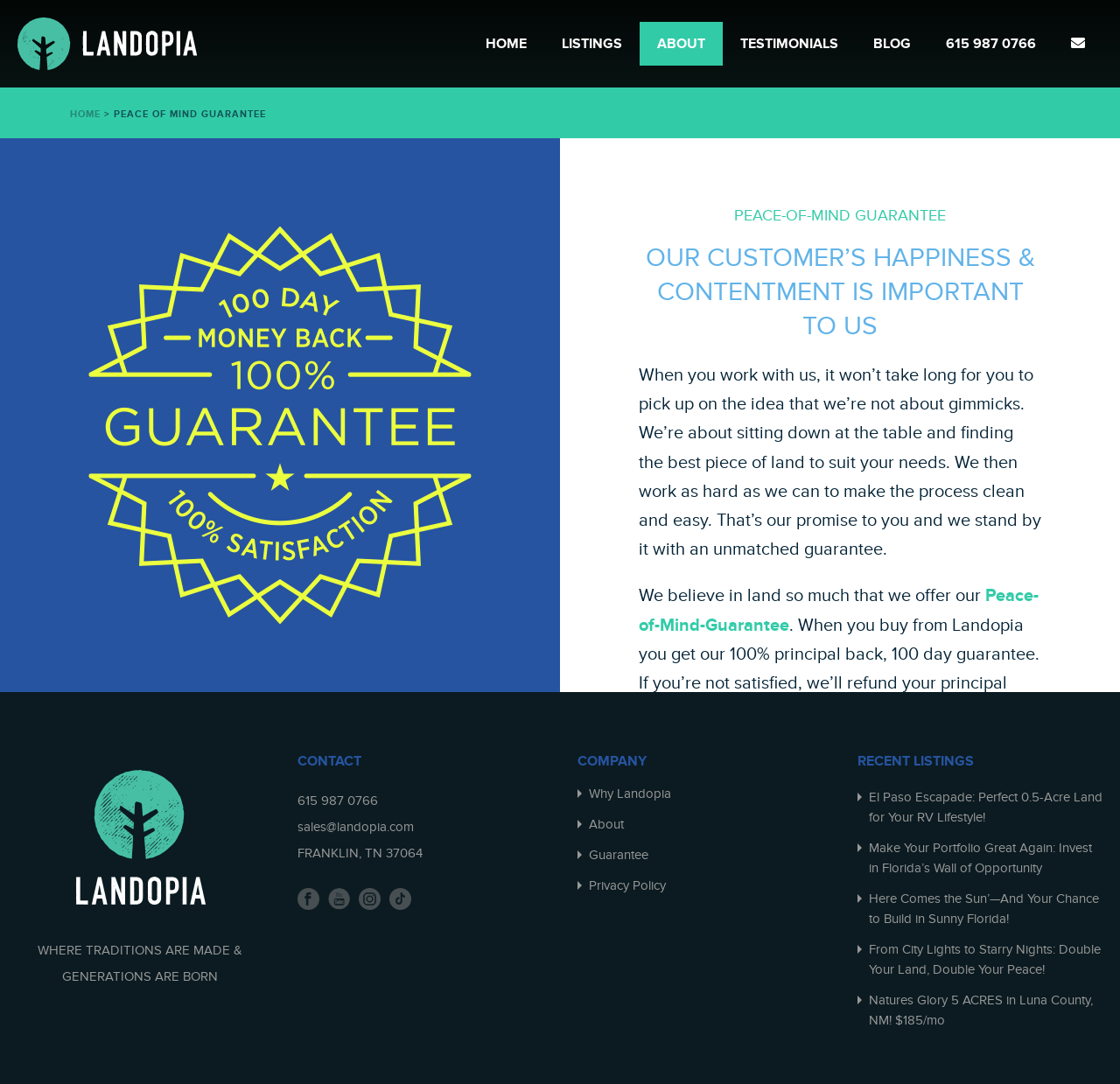Identify the bounding box of the UI element described as follows: "Professional Development". Provide the coordinates as four float numbers in the range of 0 to 1 [left, top, right, bottom].

None